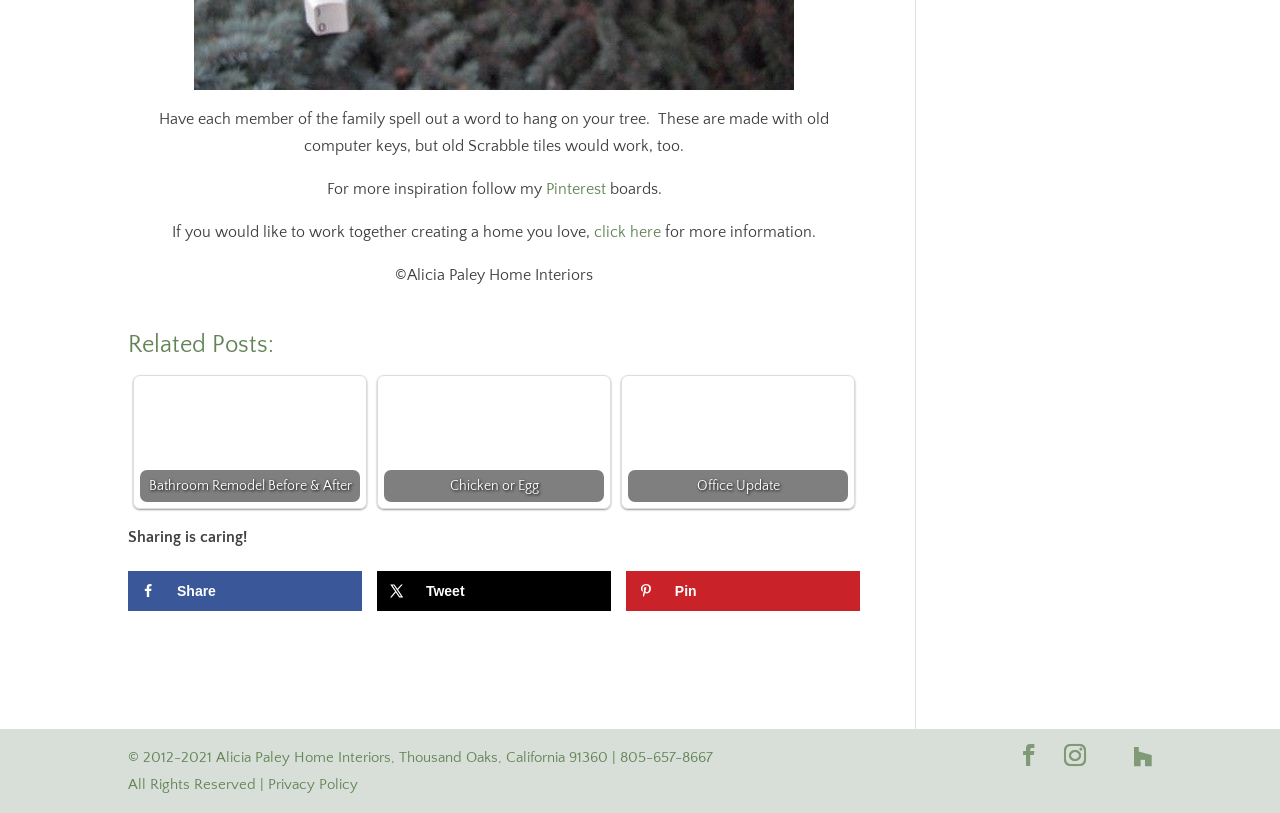Please locate the bounding box coordinates of the element that needs to be clicked to achieve the following instruction: "Click here to work together creating a home you love". The coordinates should be four float numbers between 0 and 1, i.e., [left, top, right, bottom].

[0.464, 0.274, 0.516, 0.297]